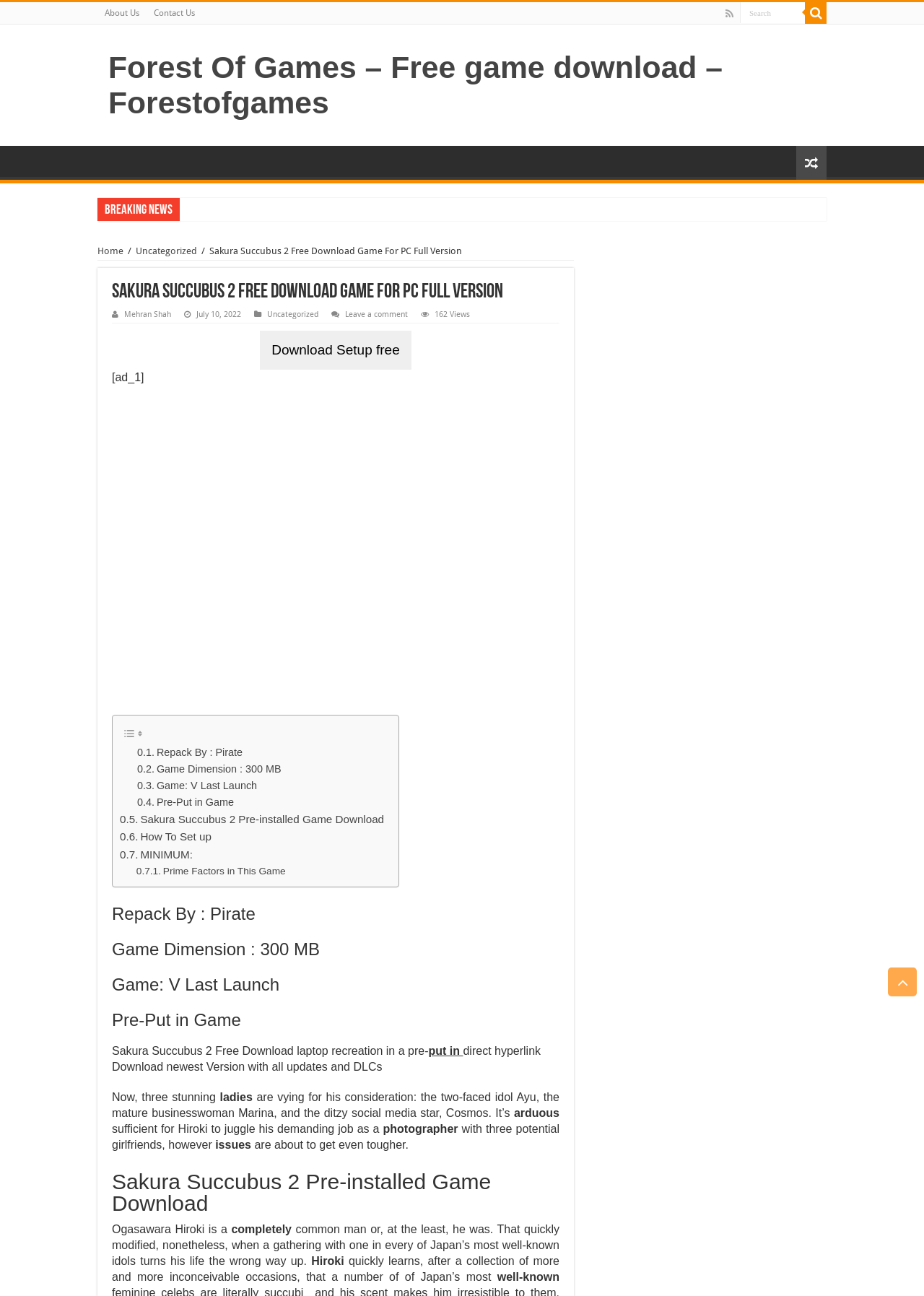Give a comprehensive overview of the webpage, including key elements.

This webpage is about downloading a game called Sakura Succubus 2 for PC. At the top, there are several links, including "About Us", "Contact Us", and a search bar. On the top right, there is a button with a magnifying glass icon and a Facebook icon. Below the top links, there is a heading that reads "Forest Of Games – Free game download – Forestofgames". 

On the left side, there is a section with a "Breaking News" title, followed by several links, including "Home", "Uncategorized", and a slash separator. Below this section, there is a title that reads "Sakura Succubus 2 Free Download Game For PC Full Version", which is also a heading. 

Under the title, there is information about the game, including the author, date, and number of views. There is also a "Download Setup free" button and an image of the game. Below the image, there is a table with several links, including "Repack By : Pirate", "Game Dimension : 300 MB", and "Game: V Last Launch". 

The main content of the webpage is a description of the game, which tells the story of a man named Ogasawara Hiroki who becomes involved with several idols. The description is divided into several paragraphs, with headings that summarize the game's features. At the bottom of the page, there is a "Scroll To Top" button.